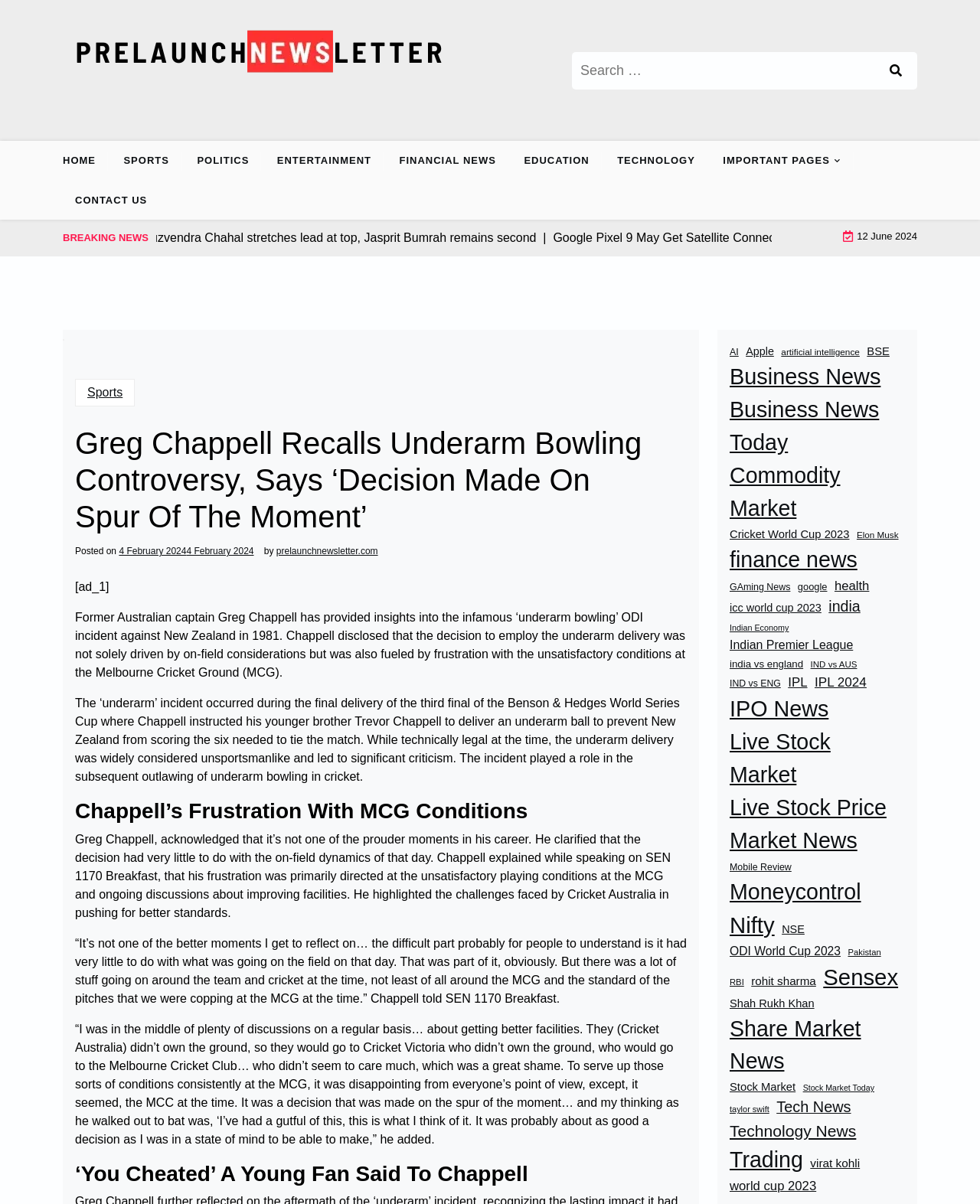Please locate the bounding box coordinates of the element's region that needs to be clicked to follow the instruction: "Check the latest Business News". The bounding box coordinates should be provided as four float numbers between 0 and 1, i.e., [left, top, right, bottom].

[0.745, 0.299, 0.899, 0.327]